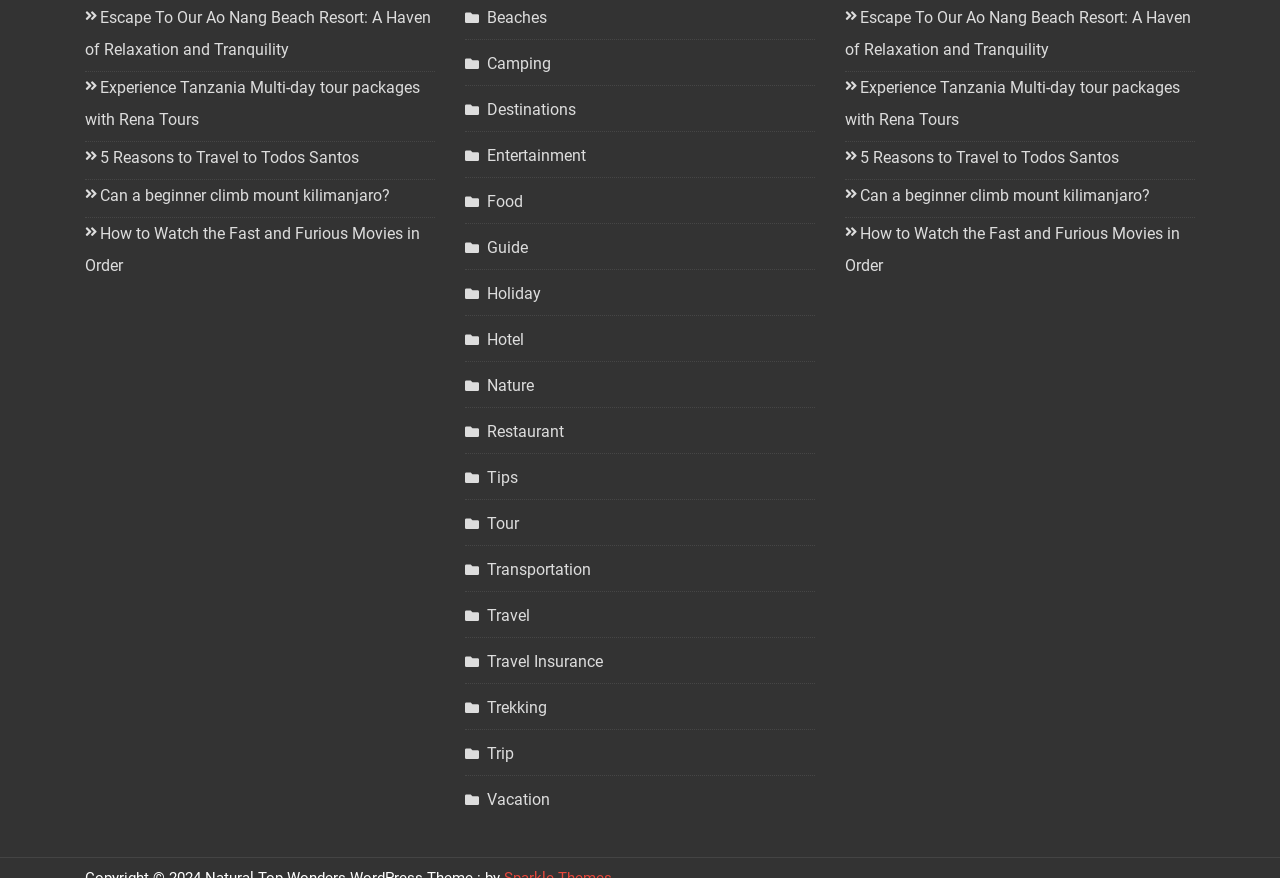What is the topic of the first link on the webpage?
Please answer the question as detailed as possible based on the image.

The first link on the webpage is titled 'Escape To Our Ao Nang Beach Resort: A Haven of Relaxation and Tranquility', indicating that the topic of the link is the Ao Nang Beach Resort.